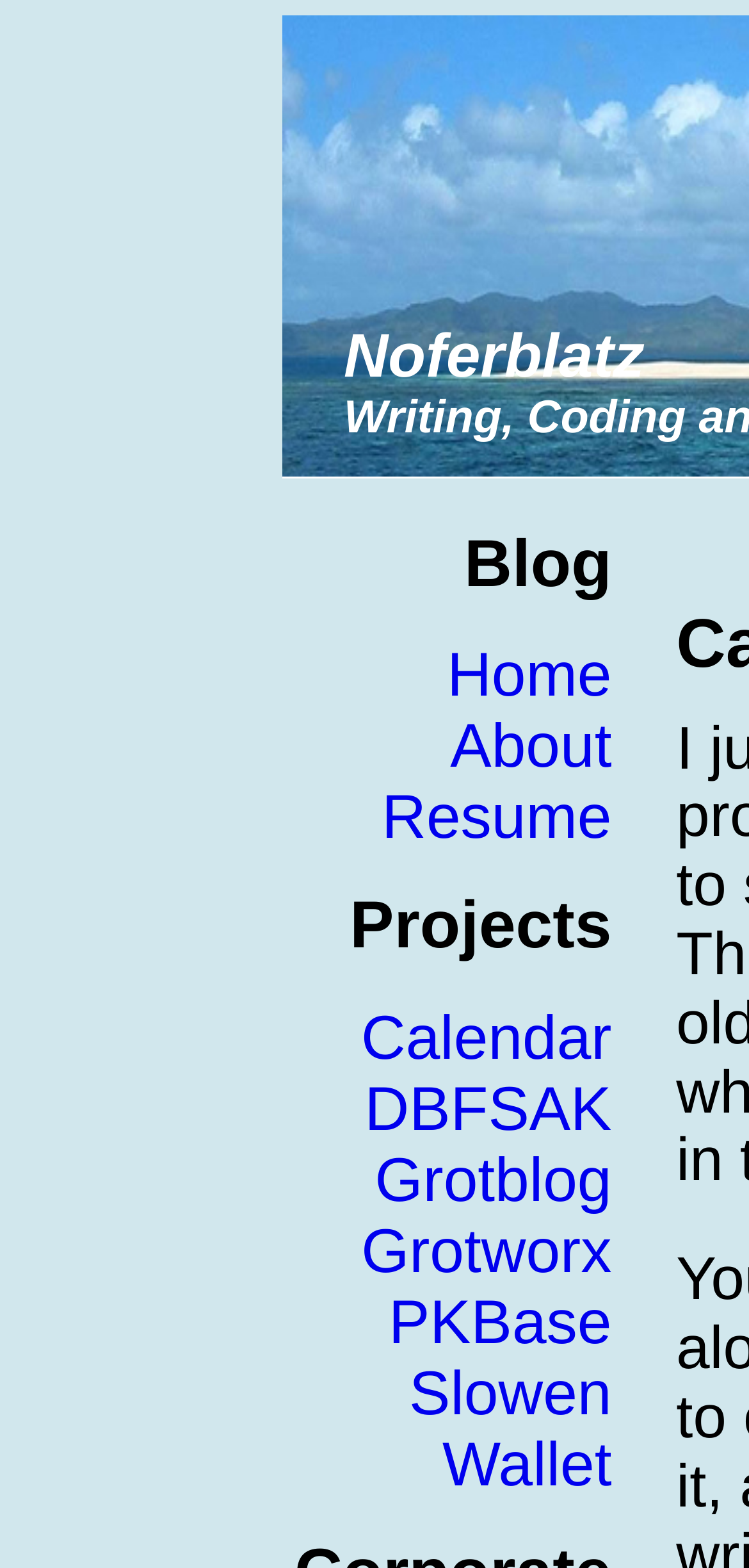Provide your answer in a single word or phrase: 
What is the last link on the top navigation bar?

Wallet